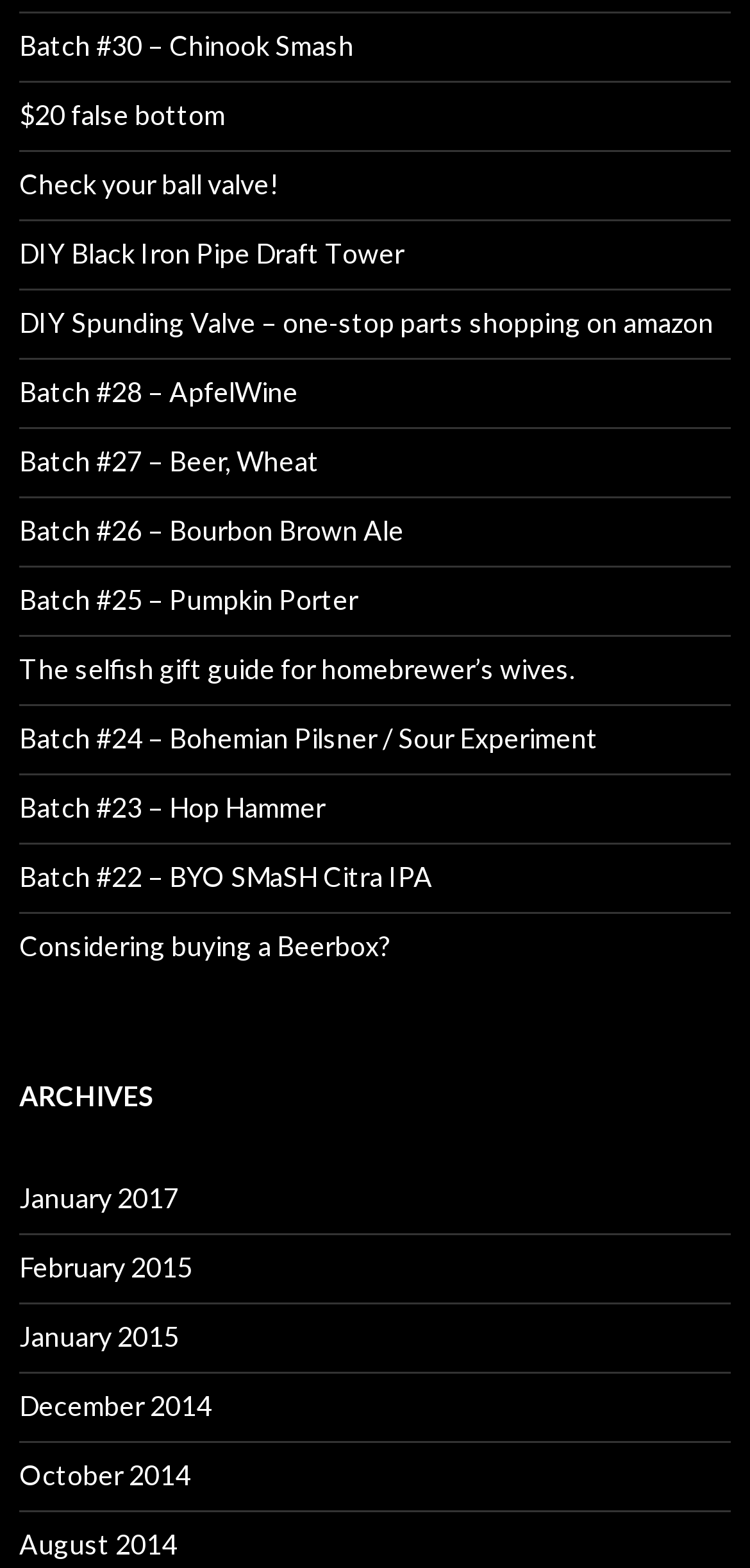Find the bounding box coordinates of the element I should click to carry out the following instruction: "Check January 2017".

[0.026, 0.754, 0.238, 0.775]